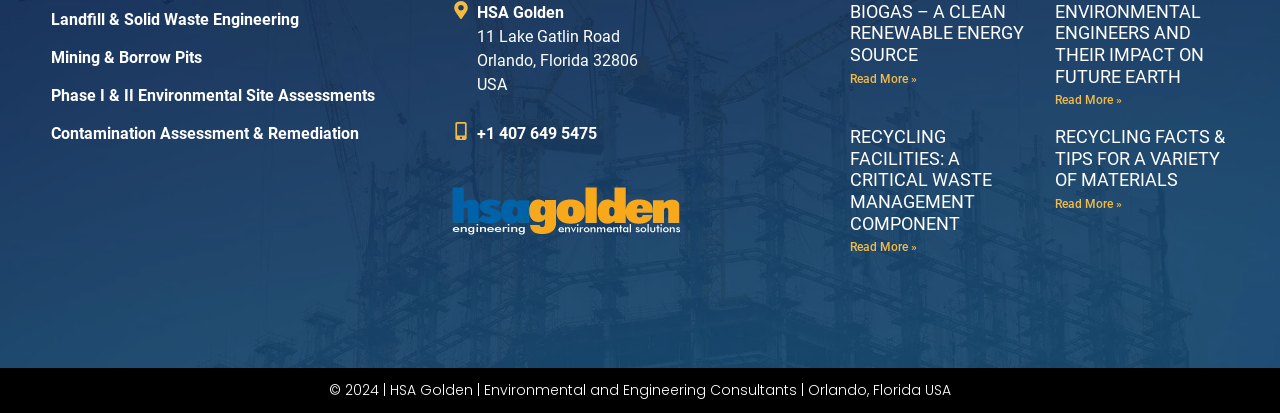Please locate the bounding box coordinates of the element that should be clicked to achieve the given instruction: "Read more about Environmental Engineers and Their Impact on Future Earth".

[0.824, 0.226, 0.877, 0.26]